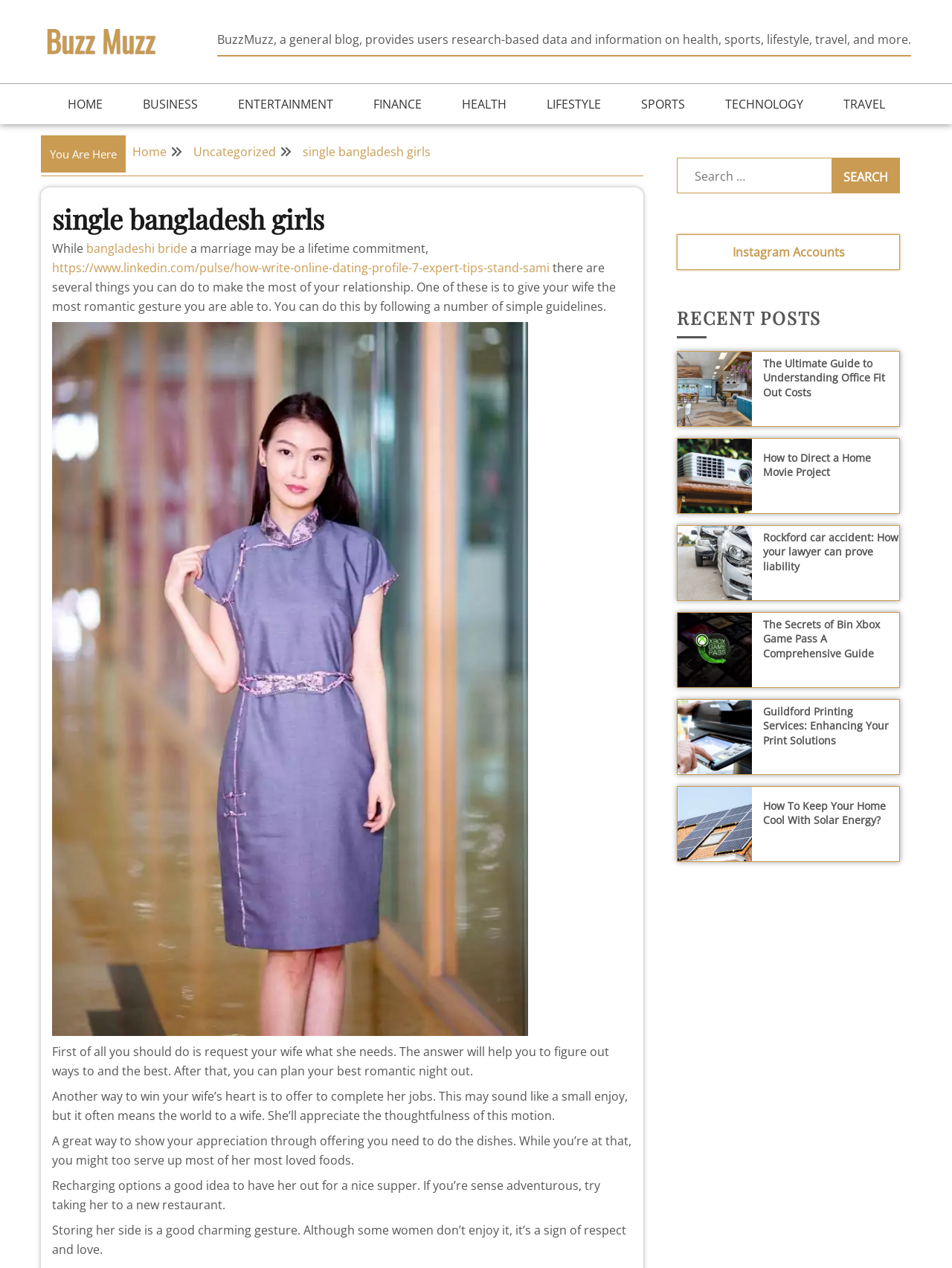What is the topic of the current post?
Using the image as a reference, give a one-word or short phrase answer.

single bangladesh girls